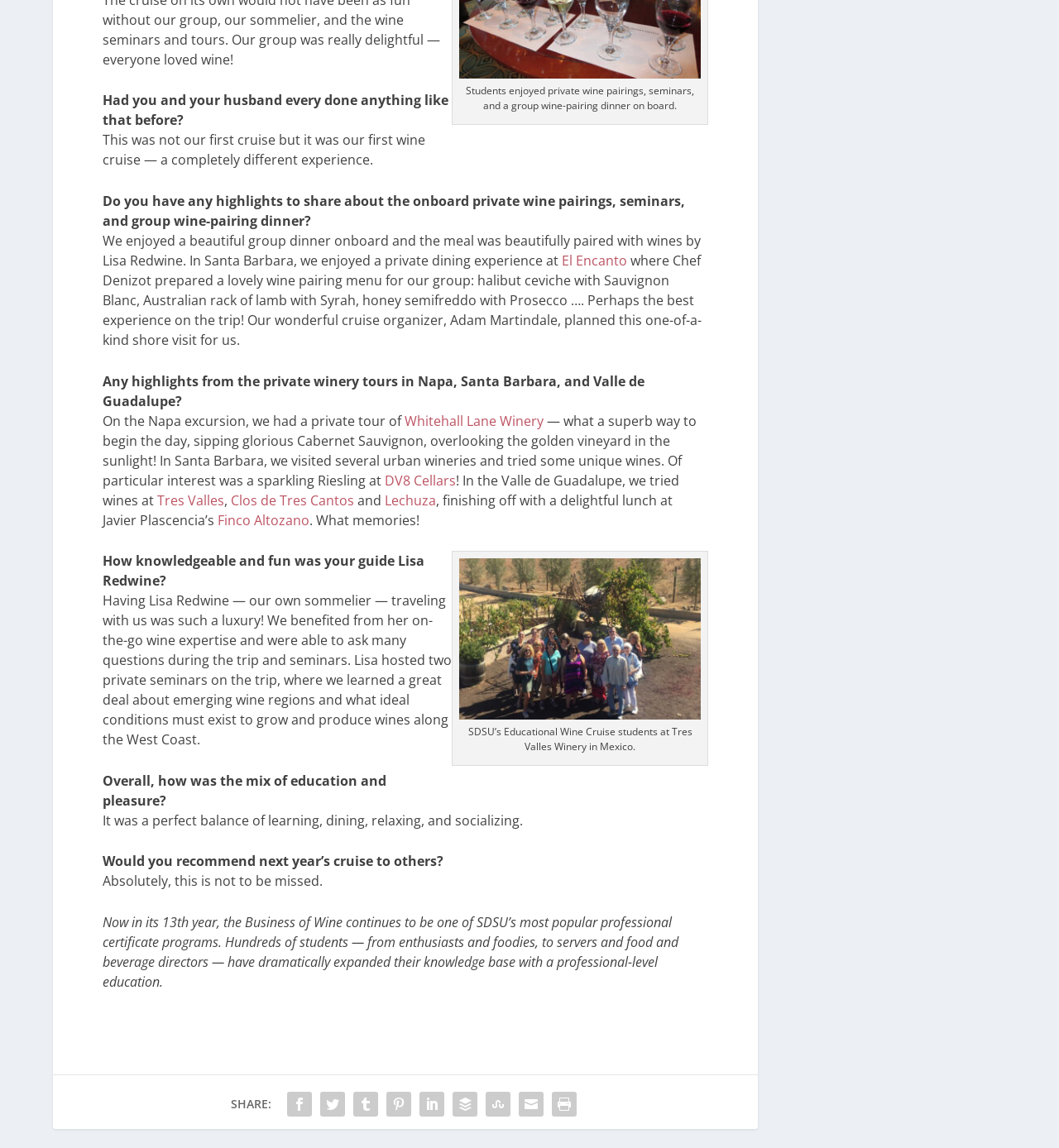Respond with a single word or short phrase to the following question: 
What was the name of the winery visited in Napa?

Whitehall Lane Winery